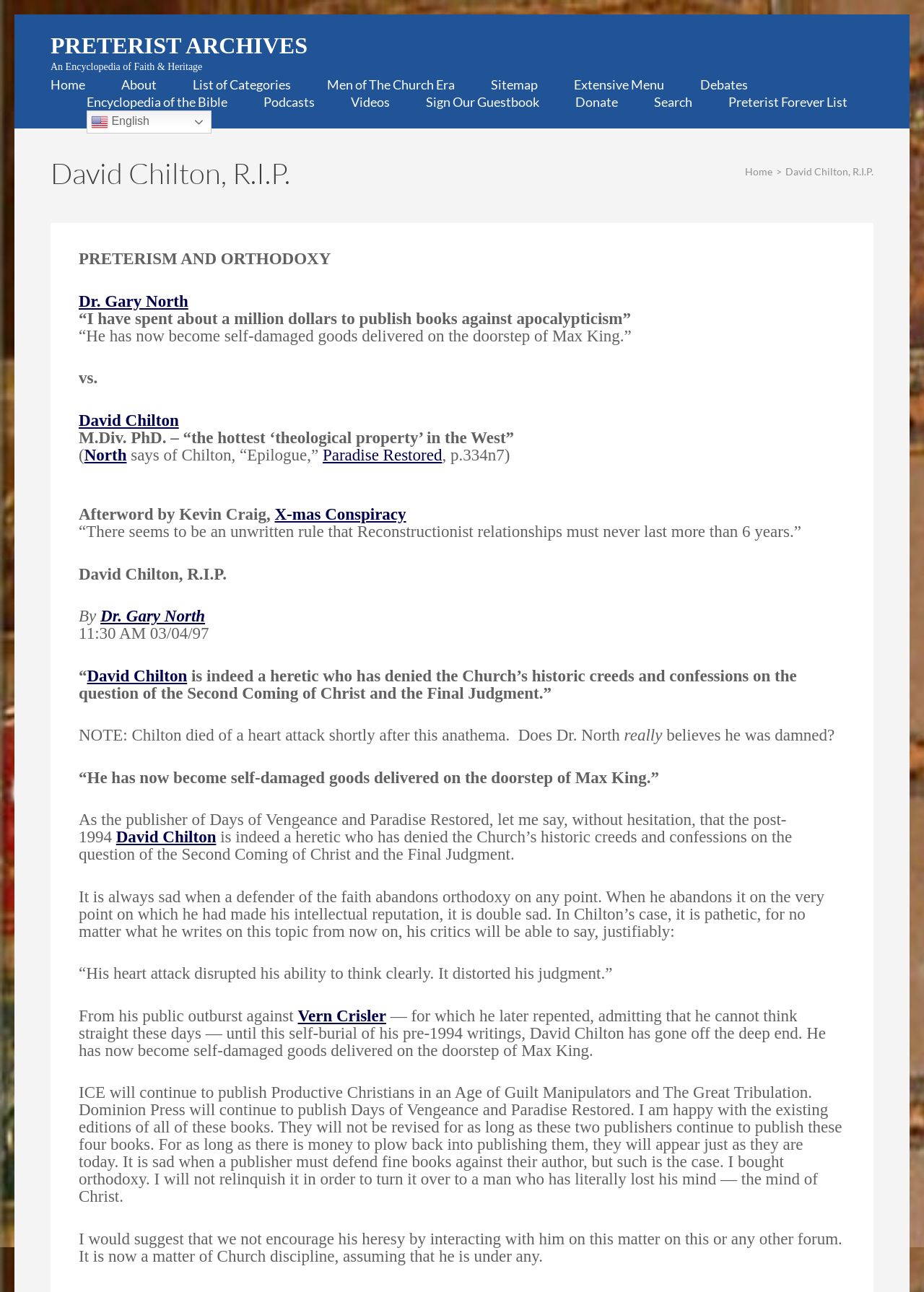Elaborate on the webpage's design and content in a detailed caption.

This webpage is dedicated to the memory of David Chilton, a theologian who passed away. At the top of the page, there is a navigation menu with links to various sections of the website, including "Home", "About", "List of Categories", and others. Below the navigation menu, there is a heading that reads "David Chilton, R.I.P.".

The main content of the page is a lengthy article or obituary that discusses David Chilton's life, work, and theological views. The article is divided into several sections, each with its own heading and paragraphs of text. There are also several links to other articles or books written by David Chilton or others.

The article begins by quoting Dr. Gary North, who criticized David Chilton's views on eschatology. The article then goes on to discuss Chilton's book "Paradise Restored" and its reception by other theologians. There are also several quotes from Chilton's writings, as well as responses to his views from other authors.

Throughout the article, there are links to other related articles or books, including "Days of Vengeance" and "The Great Tribulation". The article concludes with a statement from Dr. Gary North, who expresses his sadness at Chilton's departure from orthodoxy and his decision to no longer interact with him on theological matters.

In terms of layout, the page has a simple and straightforward design, with a focus on presenting the text and links in a clear and readable manner. The navigation menu is located at the top of the page, and the main content is divided into sections with clear headings and paragraphs of text.